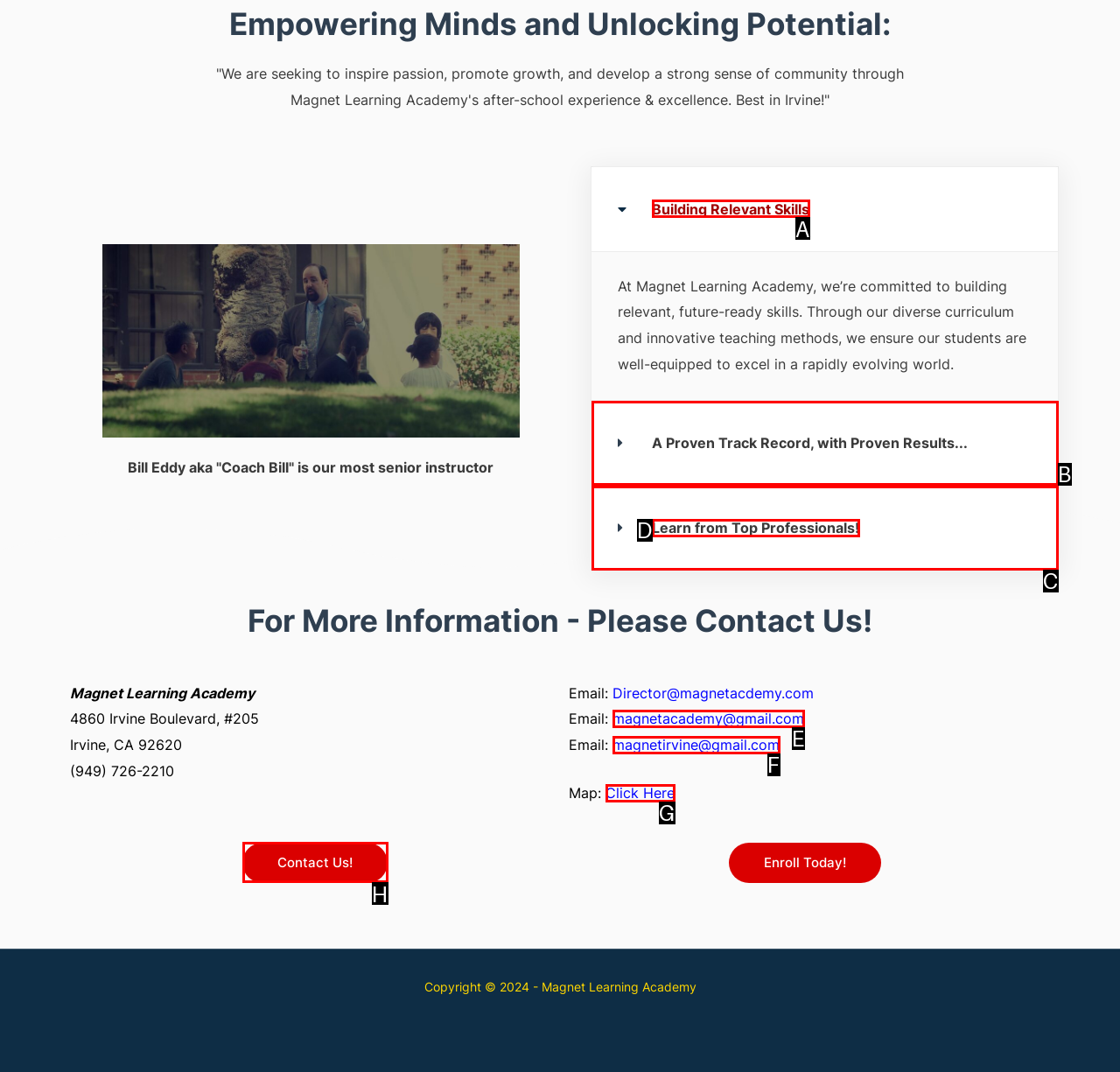Identify the UI element described as: Building Relevant Skills
Answer with the option's letter directly.

A